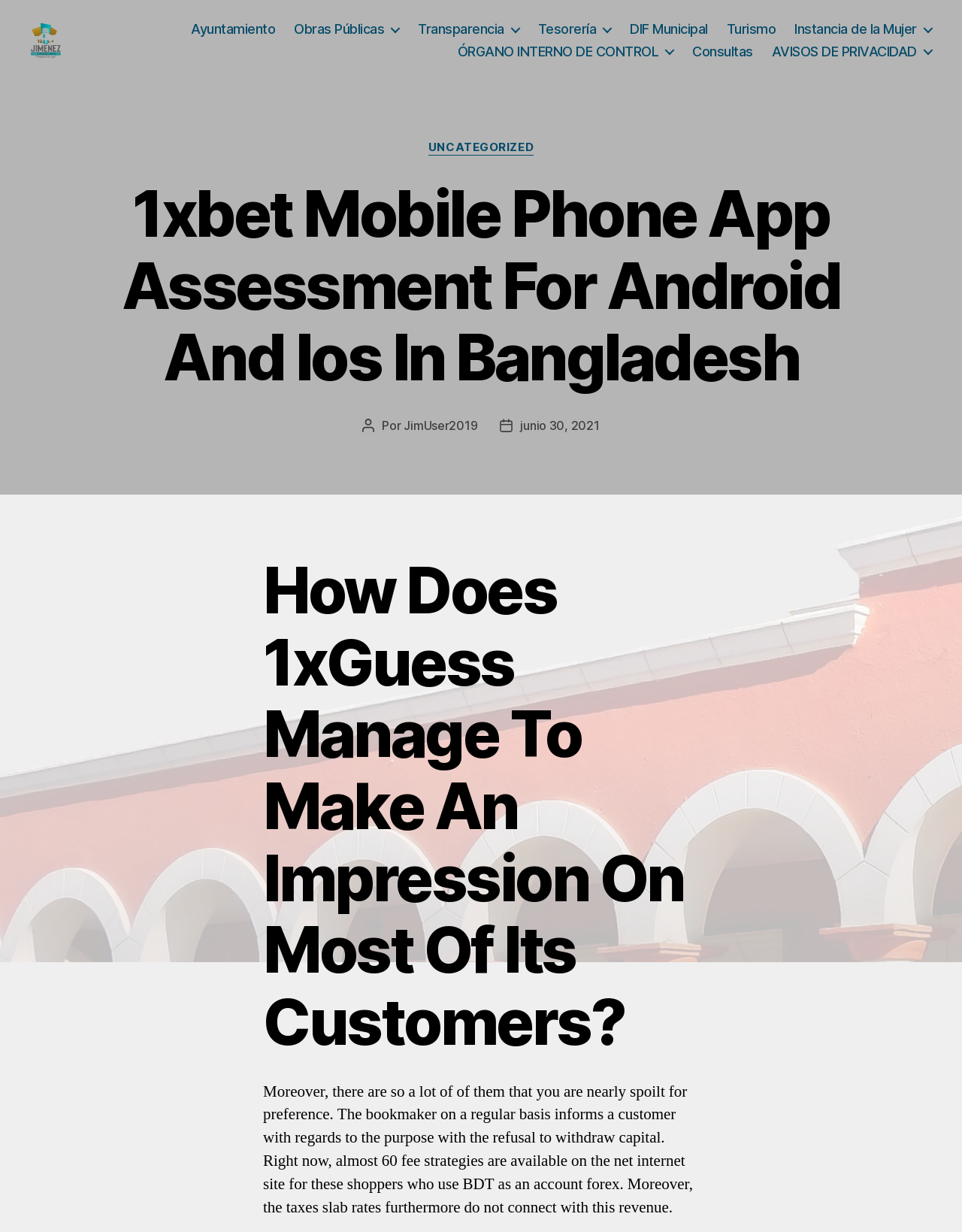Determine the bounding box coordinates of the region I should click to achieve the following instruction: "Check the author of the entry". Ensure the bounding box coordinates are four float numbers between 0 and 1, i.e., [left, top, right, bottom].

[0.382, 0.346, 0.427, 0.402]